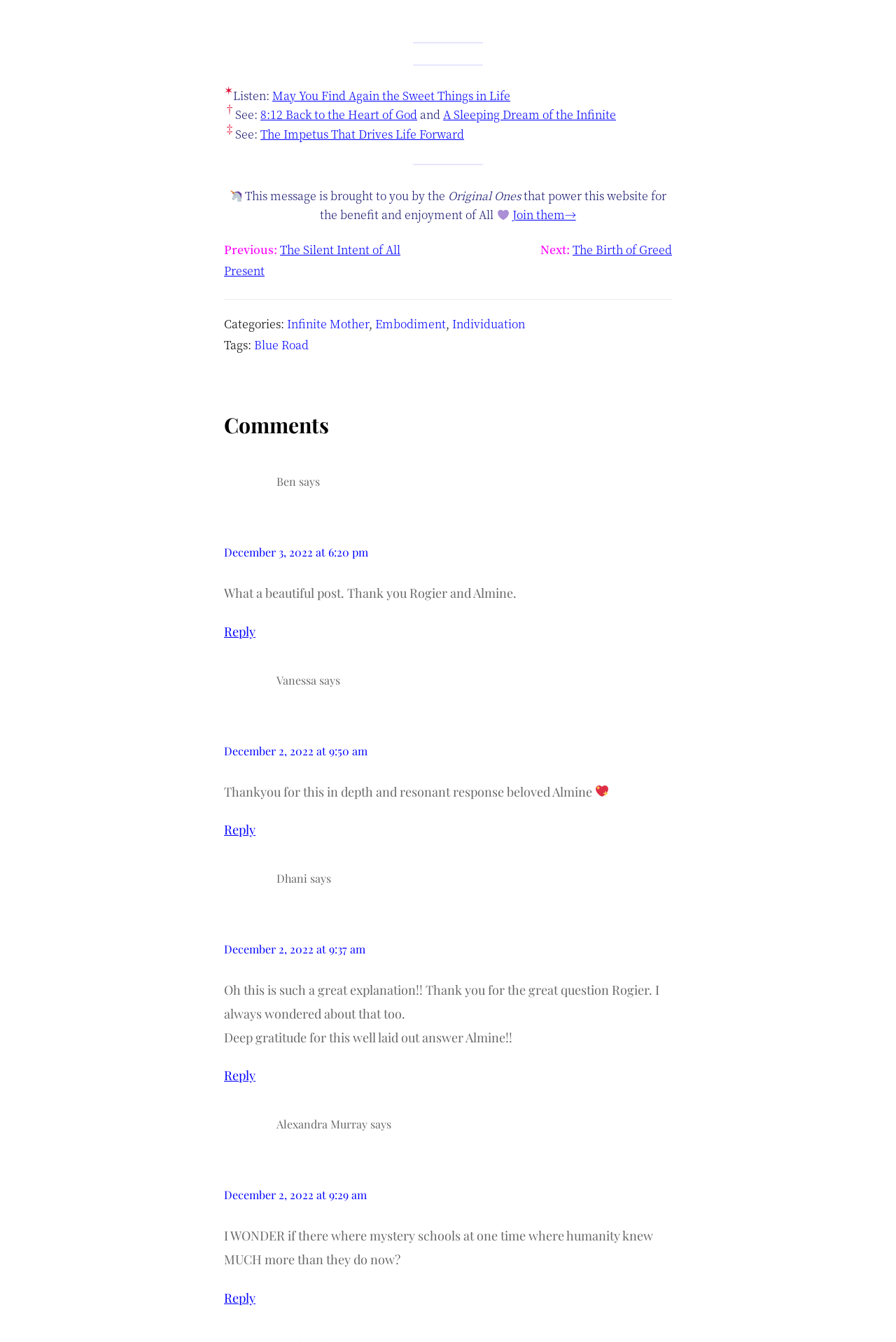Given the element description "The Birth of Greed" in the screenshot, predict the bounding box coordinates of that UI element.

[0.639, 0.18, 0.75, 0.192]